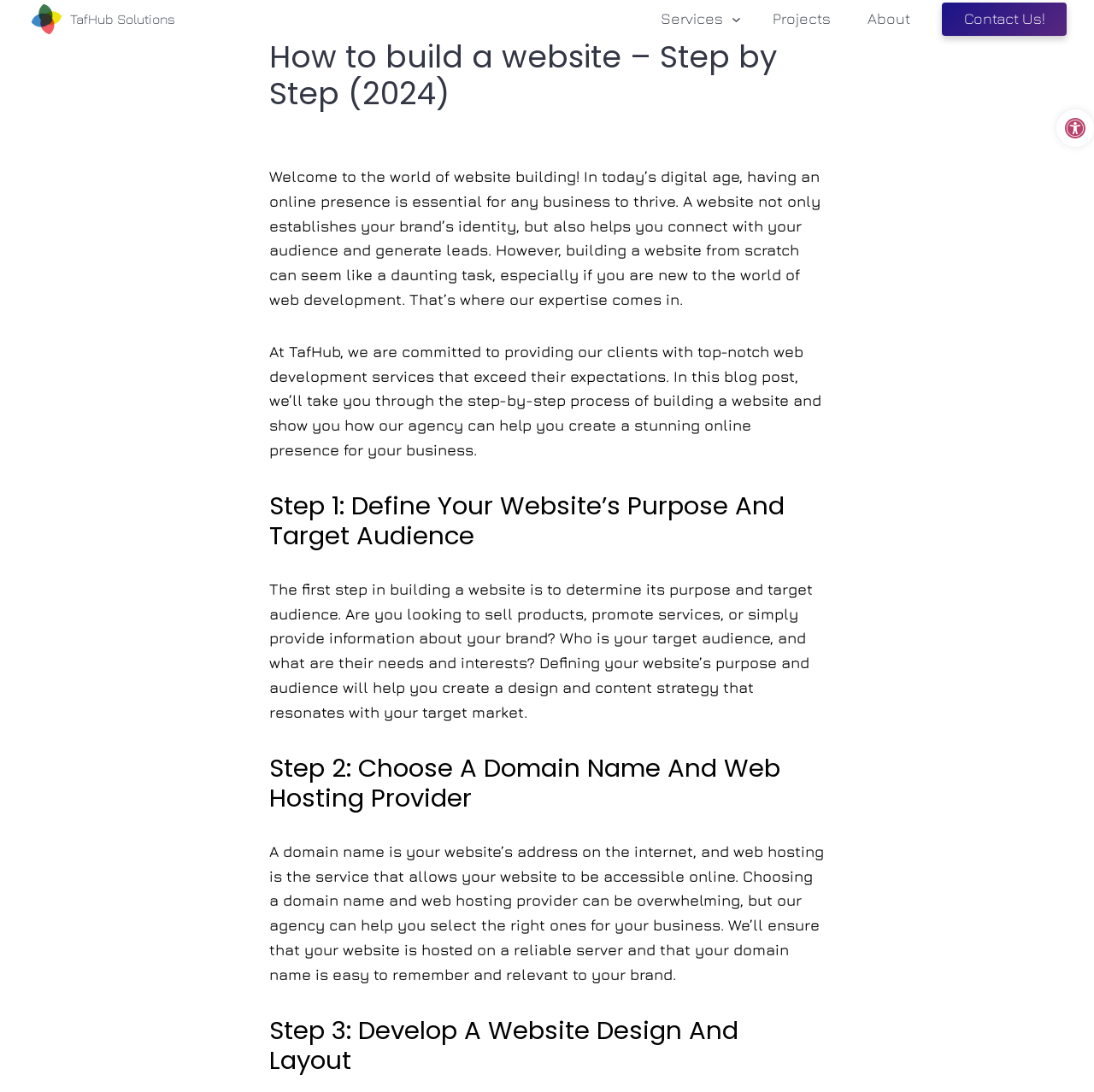Explain the webpage in detail, including its primary components.

The webpage is about a guide on "How to build a website - Step by Step" provided by TafHub Solutions, an innovation and digital solutions company. At the top-left corner, there is a logo of TafHub, accompanied by a link to the company's name. 

On the top-right side, there is a navigation menu with links to "Services", "Projects", "About", and "Contact Us!". Each link has a corresponding submenu or dropdown button.

Below the navigation menu, there is a prominent heading that displays the title of the webpage. Underneath the heading, there is a brief introduction to the importance of having an online presence and how TafHub can help with web development services.

The main content of the webpage is divided into sections, each with a heading and a descriptive paragraph. The sections are organized in a step-by-step manner, guiding the reader through the process of building a website. The first step is to define the website's purpose and target audience, followed by choosing a domain name and web hosting provider, and then developing a website design and layout.

At the bottom-right corner, there is a button to open the toolbar accessibility feature, accompanied by an image of the accessibility icon.